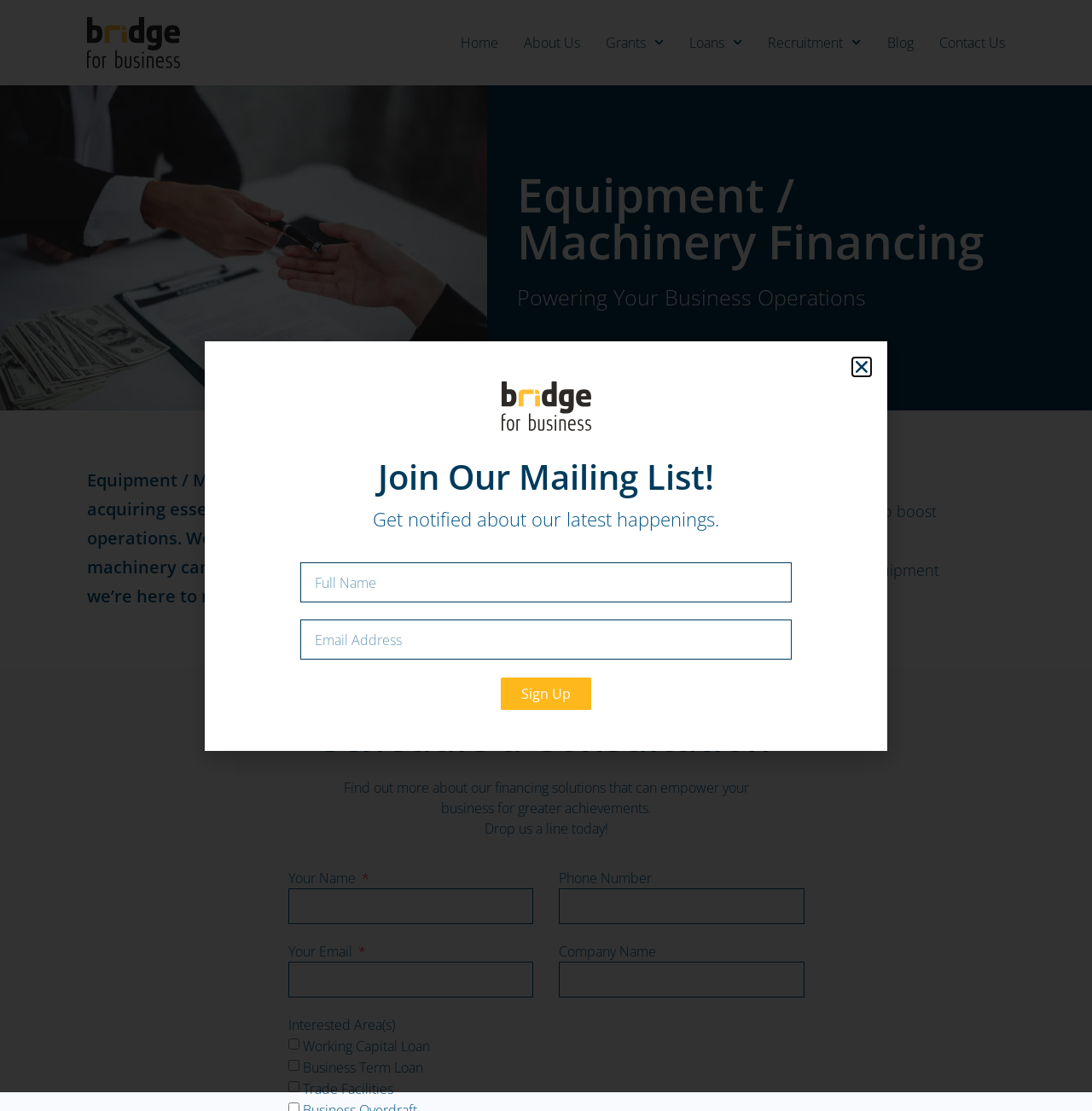Please identify the bounding box coordinates of the element's region that should be clicked to execute the following instruction: "Fill in the 'Your Name' field". The bounding box coordinates must be four float numbers between 0 and 1, i.e., [left, top, right, bottom].

[0.264, 0.8, 0.488, 0.832]